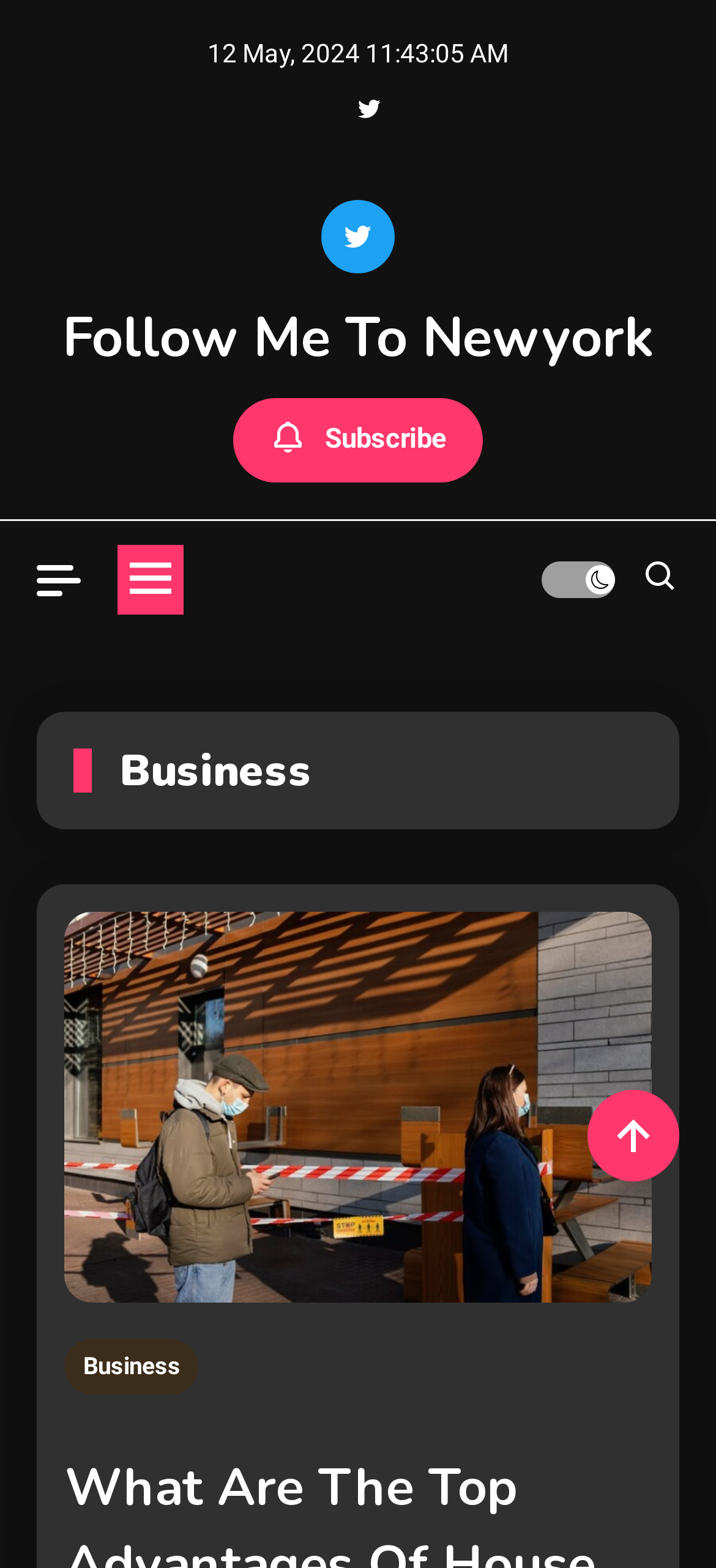Determine the bounding box coordinates of the UI element described below. Use the format (top-left x, top-left y, bottom-right x, bottom-right y) with floating point numbers between 0 and 1: Subscribe

[0.326, 0.254, 0.674, 0.308]